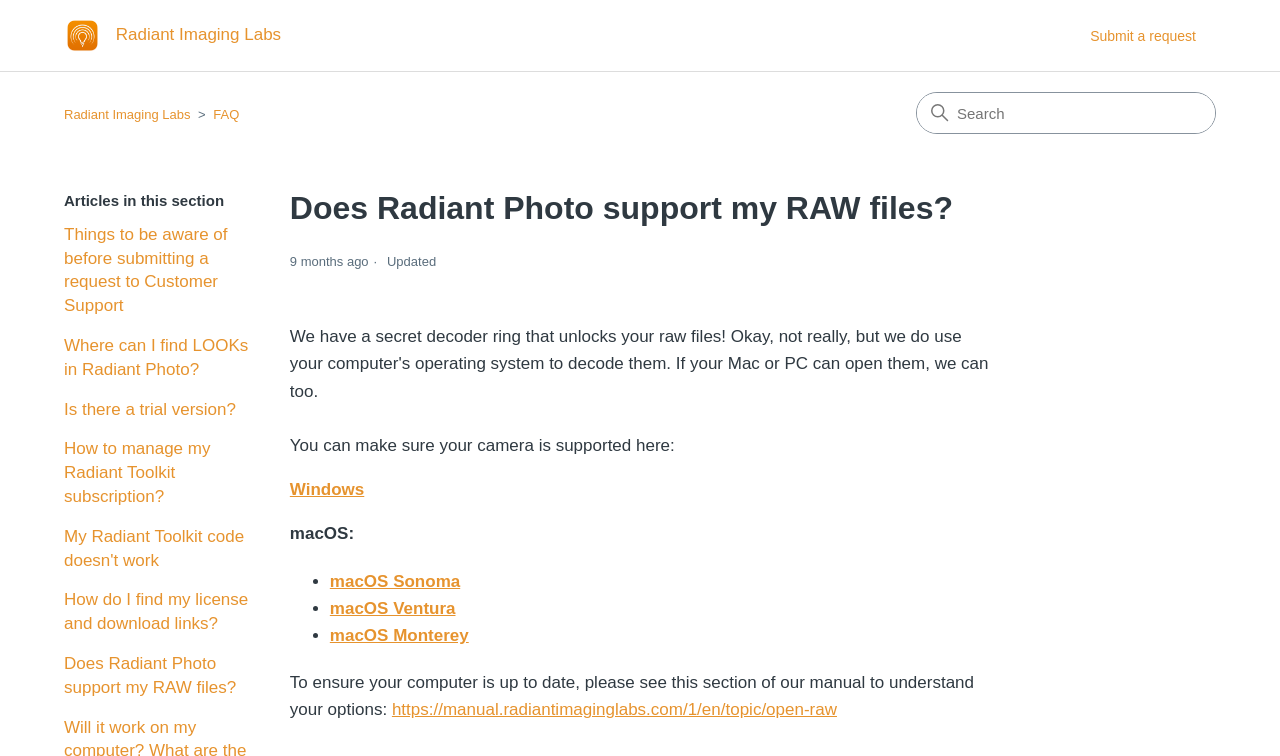What is the topic of the current webpage?
Please provide a comprehensive answer based on the contents of the image.

The webpage is focused on answering the question of whether Radiant Photo supports specific RAW files, with information provided on how to check camera compatibility and ensure the computer is up to date.